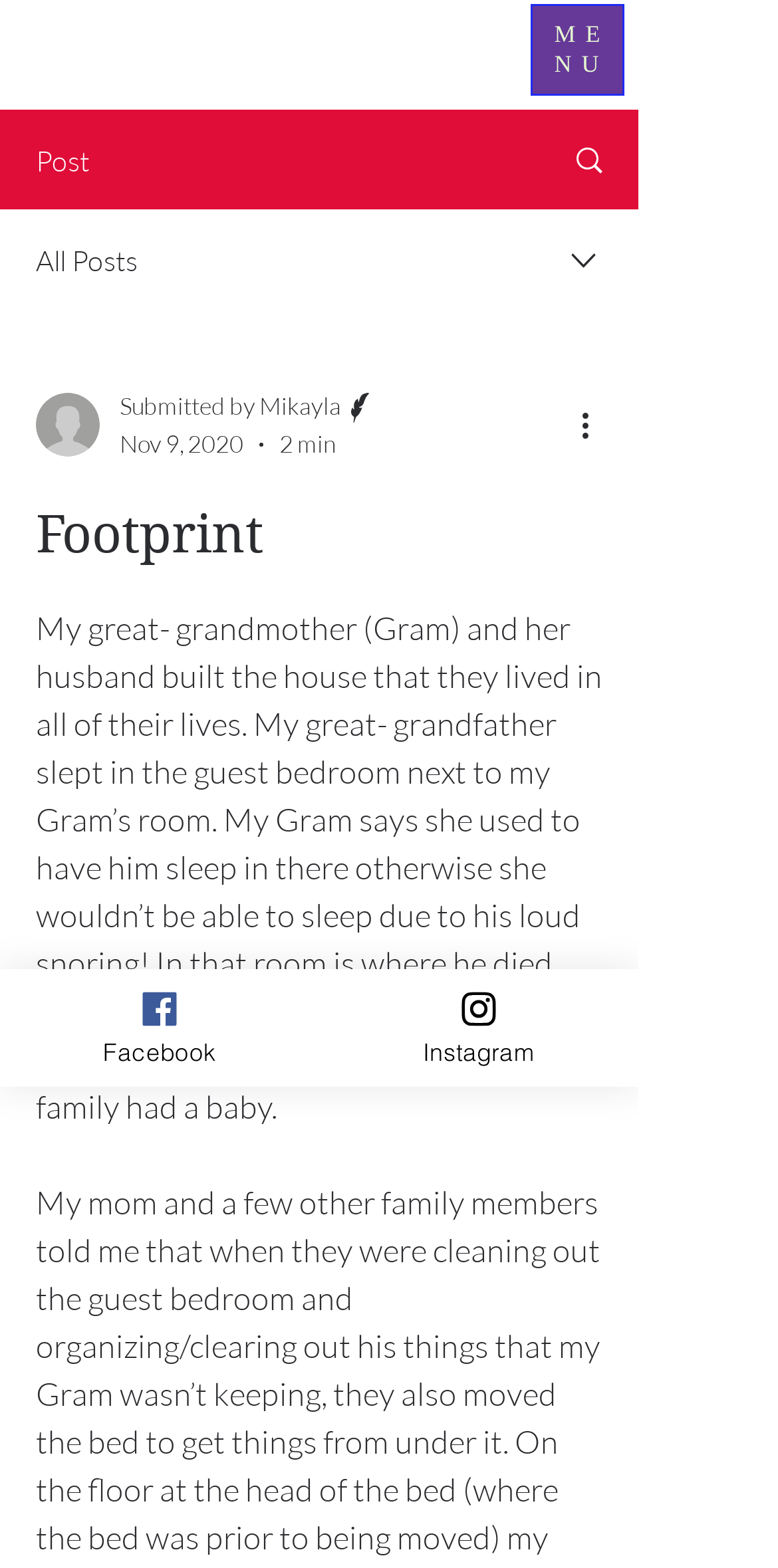Using the elements shown in the image, answer the question comprehensively: How long does it take to read the post?

The time it takes to read the post can be found in the combobox section where it says '2 min'. This is an indication of the estimated time required to read the entire post.